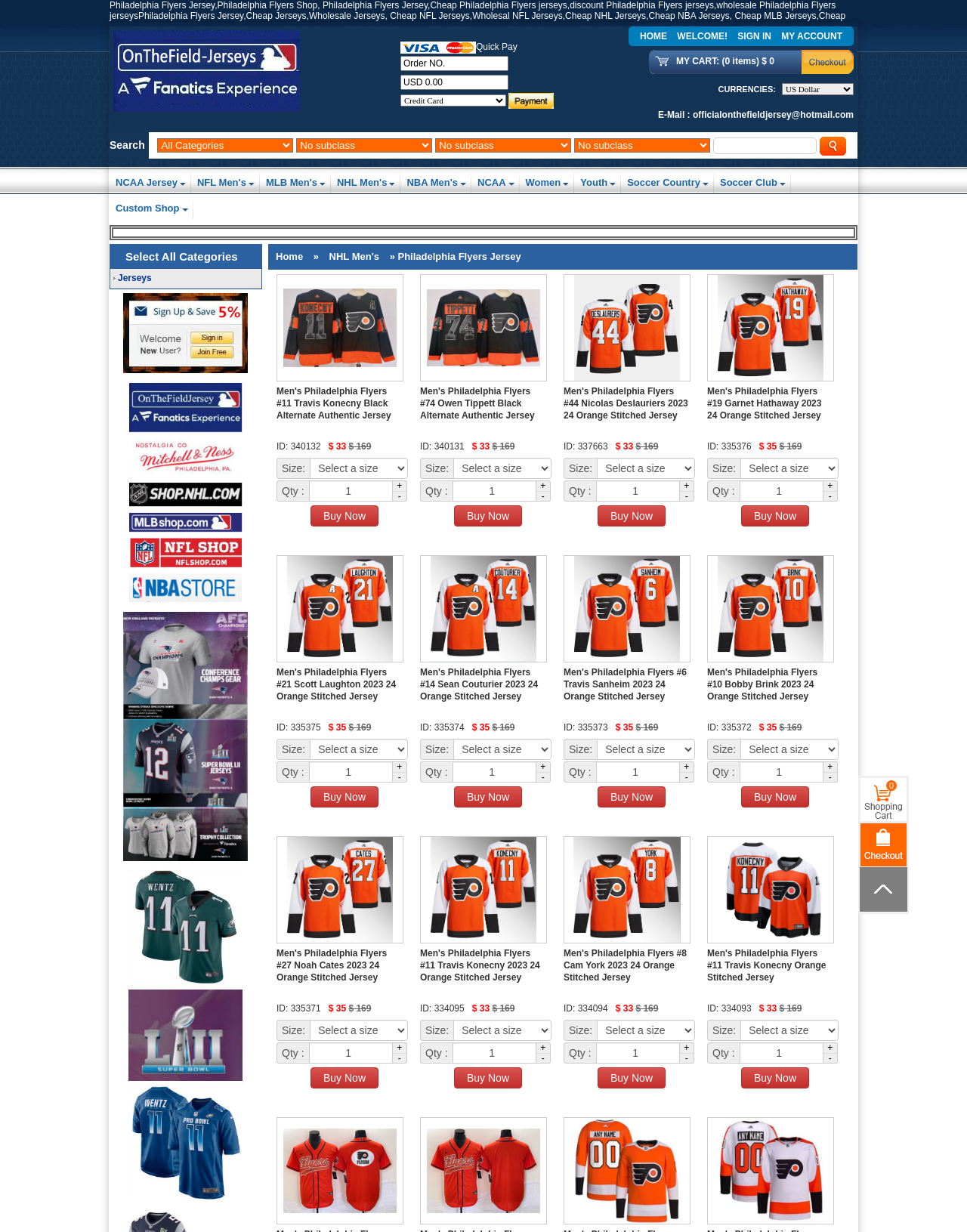What is the currency used on the website?
Utilize the image to construct a detailed and well-explained answer.

The currency used on the website is USD, as indicated by the currency symbol '$' used in the prices of the jerseys and other products.